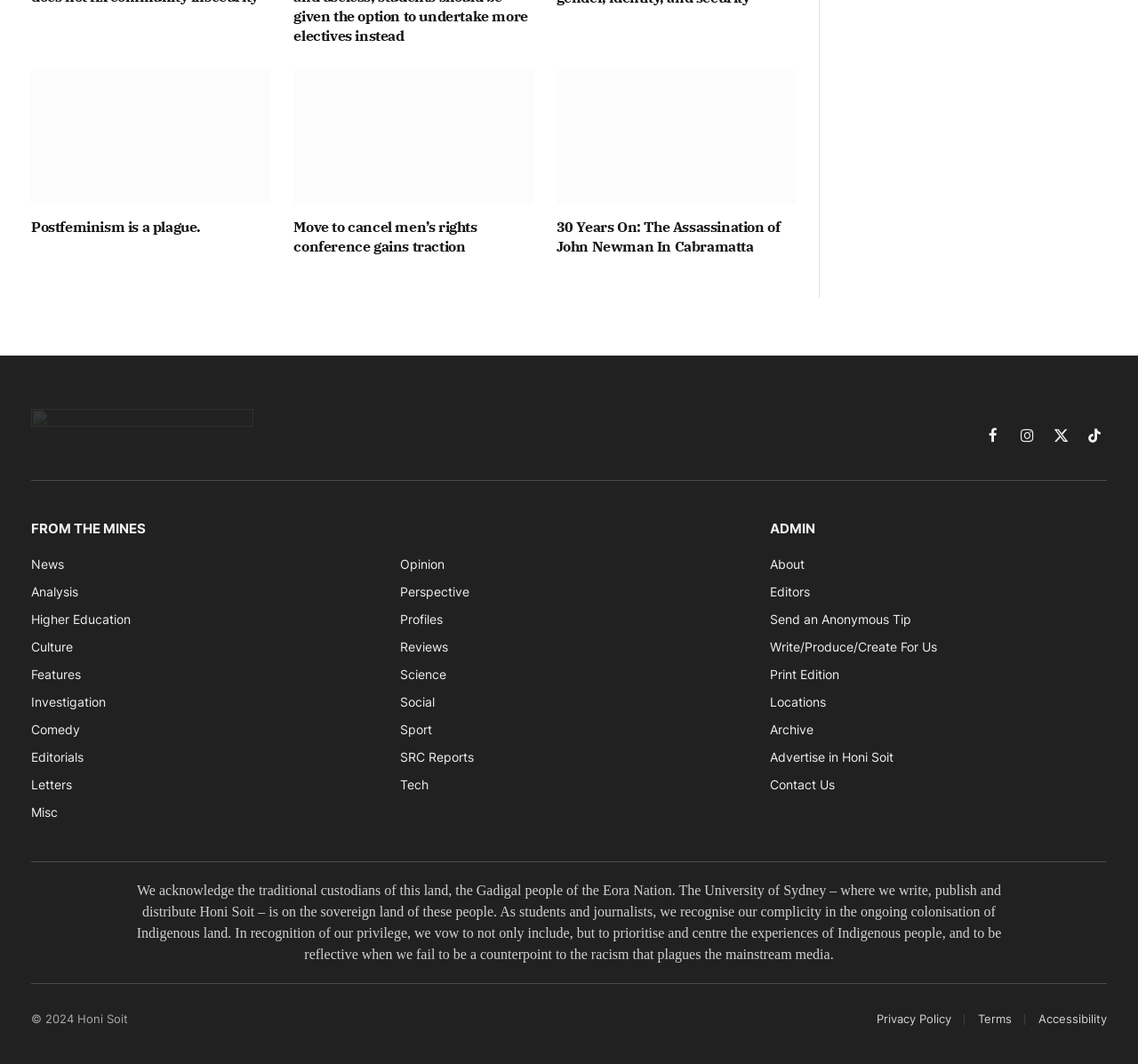Please identify the bounding box coordinates of the clickable element to fulfill the following instruction: "Check the Privacy Policy". The coordinates should be four float numbers between 0 and 1, i.e., [left, top, right, bottom].

[0.77, 0.951, 0.836, 0.964]